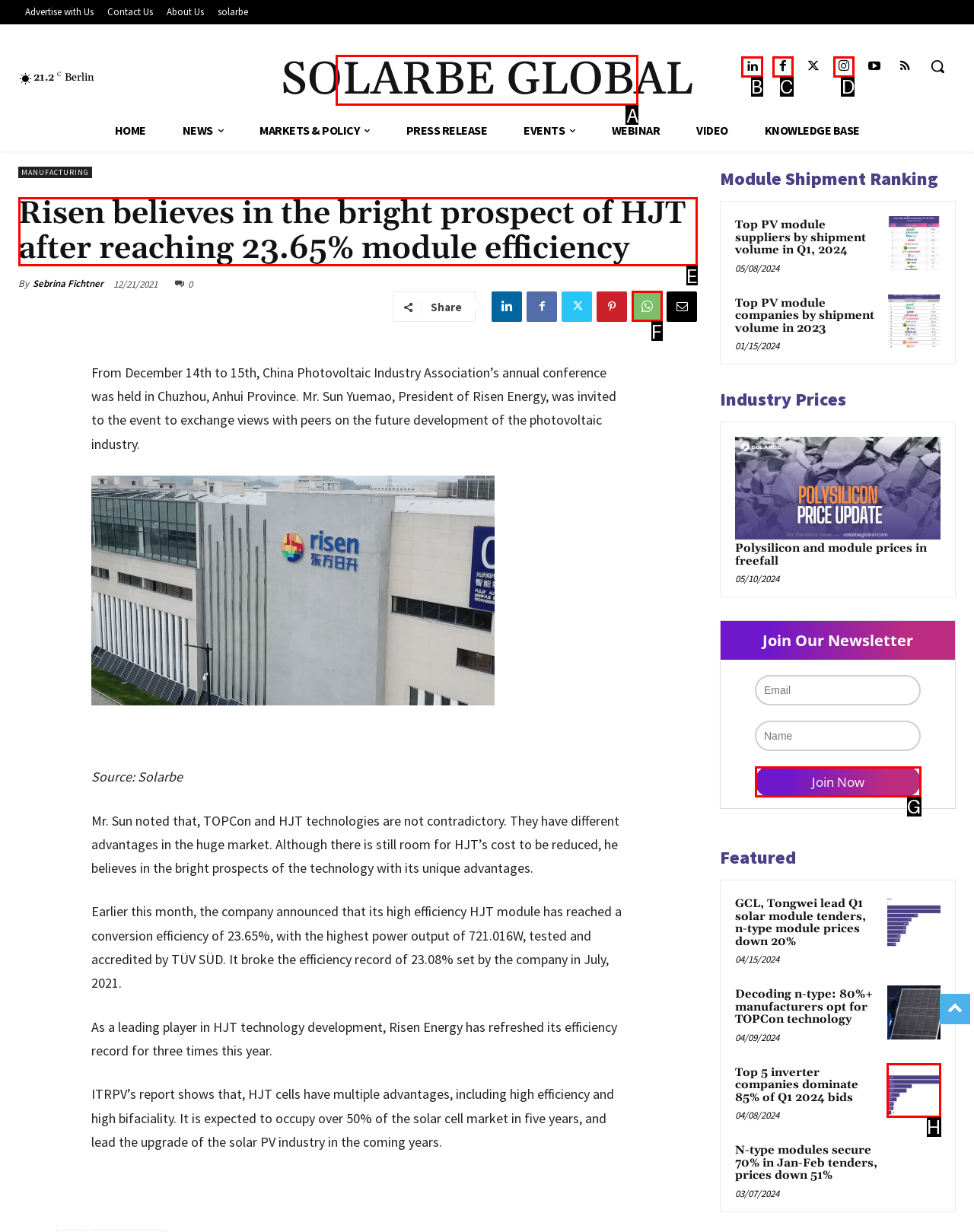Identify which lettered option to click to carry out the task: Visit BlackCarShine.com. Provide the letter as your answer.

None